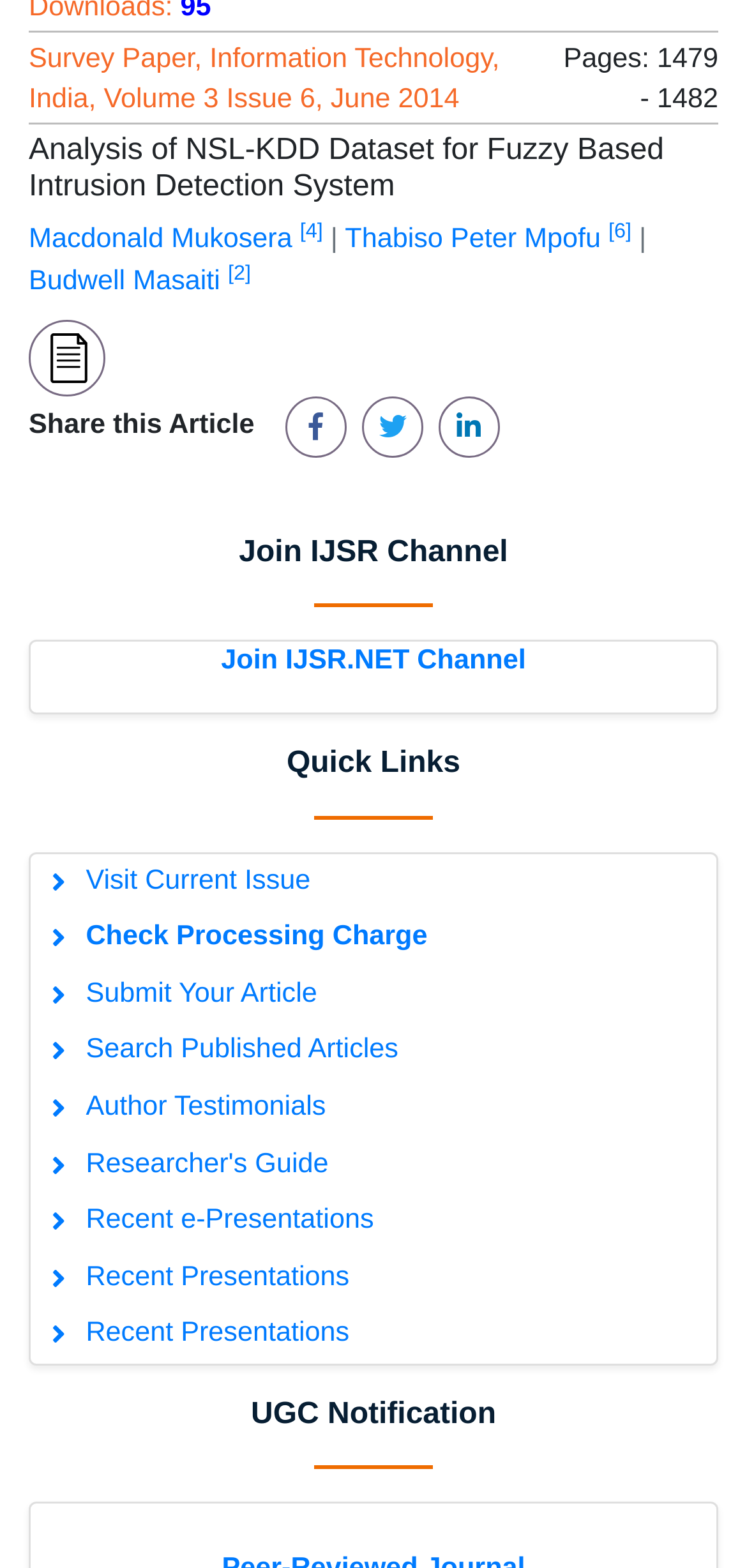Determine the bounding box coordinates of the element that should be clicked to execute the following command: "Read 'The Journey of Understanding Exploring California’s National Parks'".

None